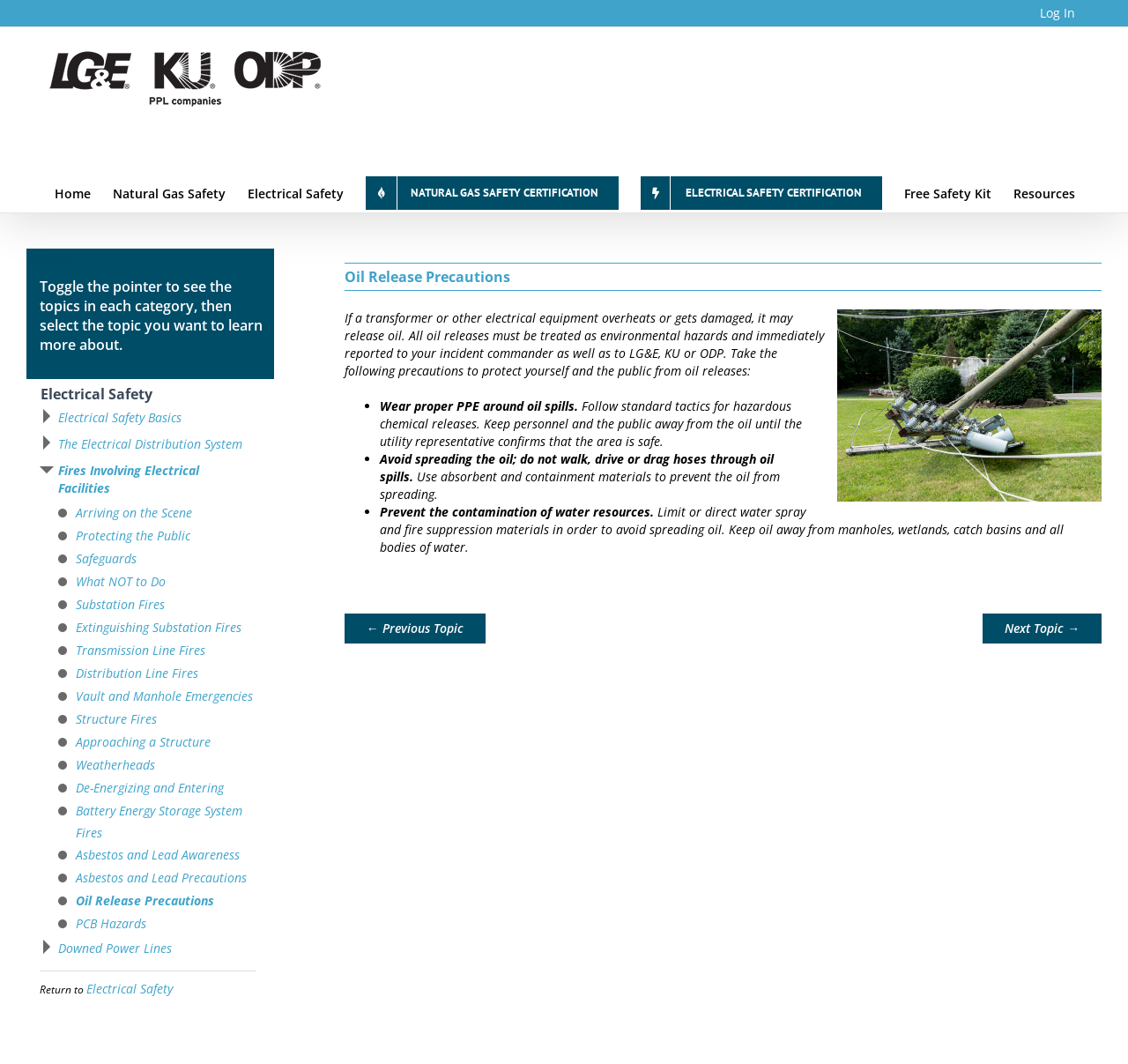Find and indicate the bounding box coordinates of the region you should select to follow the given instruction: "Navigate to the main menu".

[0.048, 0.161, 0.953, 0.2]